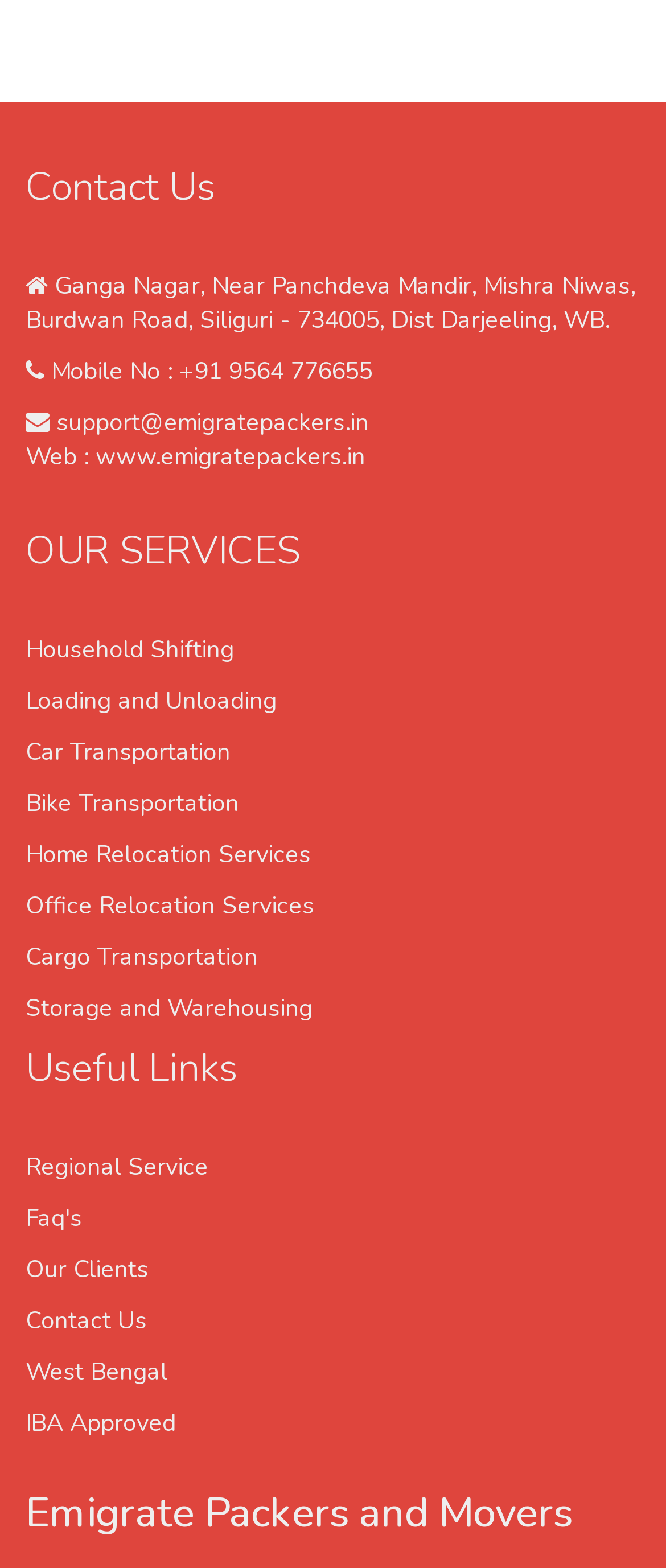Could you find the bounding box coordinates of the clickable area to complete this instruction: "Get Household Shifting service"?

[0.038, 0.404, 0.351, 0.425]